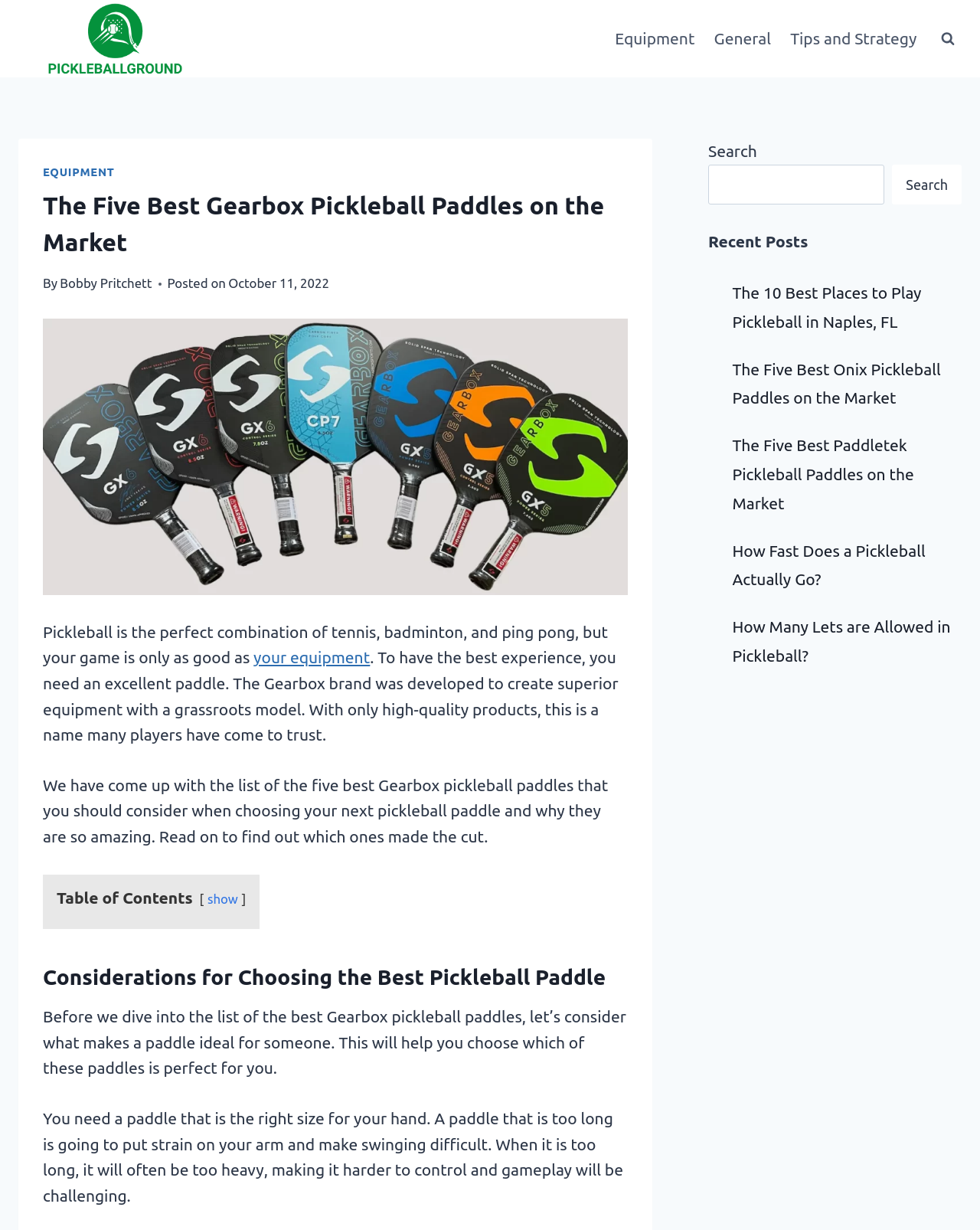Locate the bounding box of the UI element described in the following text: "Drawings".

None